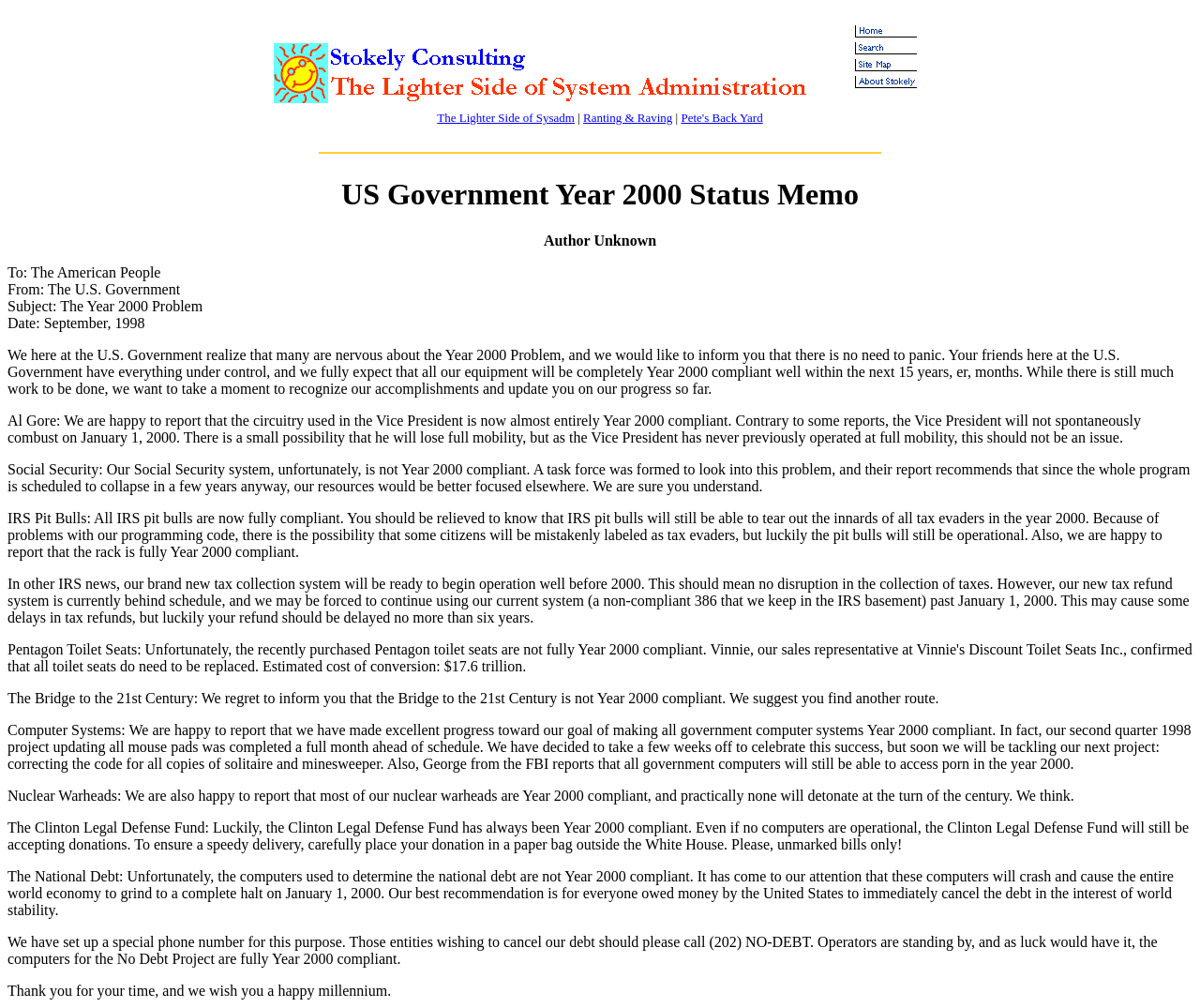Provide a thorough description of the webpage's content and layout.

The webpage is about the US Government's Year 2000 Status Memo, a satirical take on the government's preparedness for the Y2K bug. At the top, there is a table with an image on the left and a row of links on the right, including "Stokely home", "Search", "Sitemap", and "About Stokely". Below this, there are several links, including "The Lighter Side of Sysadm", "Ranting & Raving", and "Pete's Back Yard". 

A horizontal line separates these links from the main content, which is a memo from the US Government to the American people. The memo is divided into sections, each addressing a different aspect of the government's preparedness for the Year 2000 Problem. The sections include updates on the Vice President's Year 2000 compliance, Social Security, the IRS, computer systems, nuclear warheads, the Clinton Legal Defense Fund, and the national debt. 

Throughout the memo, there is a tongue-in-cheek tone, with humorous and exaggerated claims about the government's progress and preparedness. For example, the memo reports that the Vice President's circuitry is almost entirely Year 2000 compliant, but notes that he may lose full mobility. It also claims that the IRS pit bulls are fully compliant and will still be able to tear out the innards of tax evaders in the year 2000.